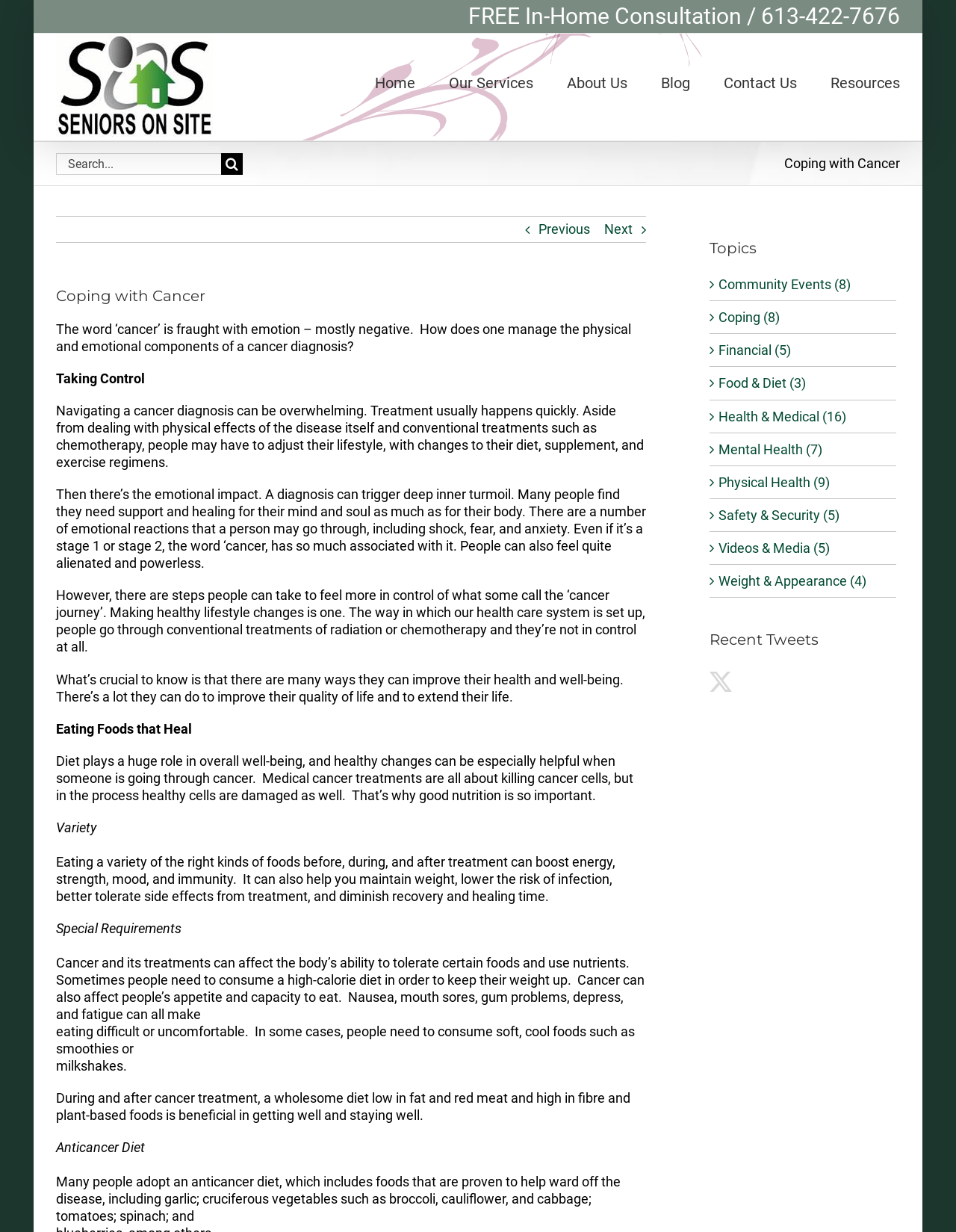Specify the bounding box coordinates of the region I need to click to perform the following instruction: "Go to the 'Resources' page". The coordinates must be four float numbers in the range of 0 to 1, i.e., [left, top, right, bottom].

[0.869, 0.027, 0.941, 0.107]